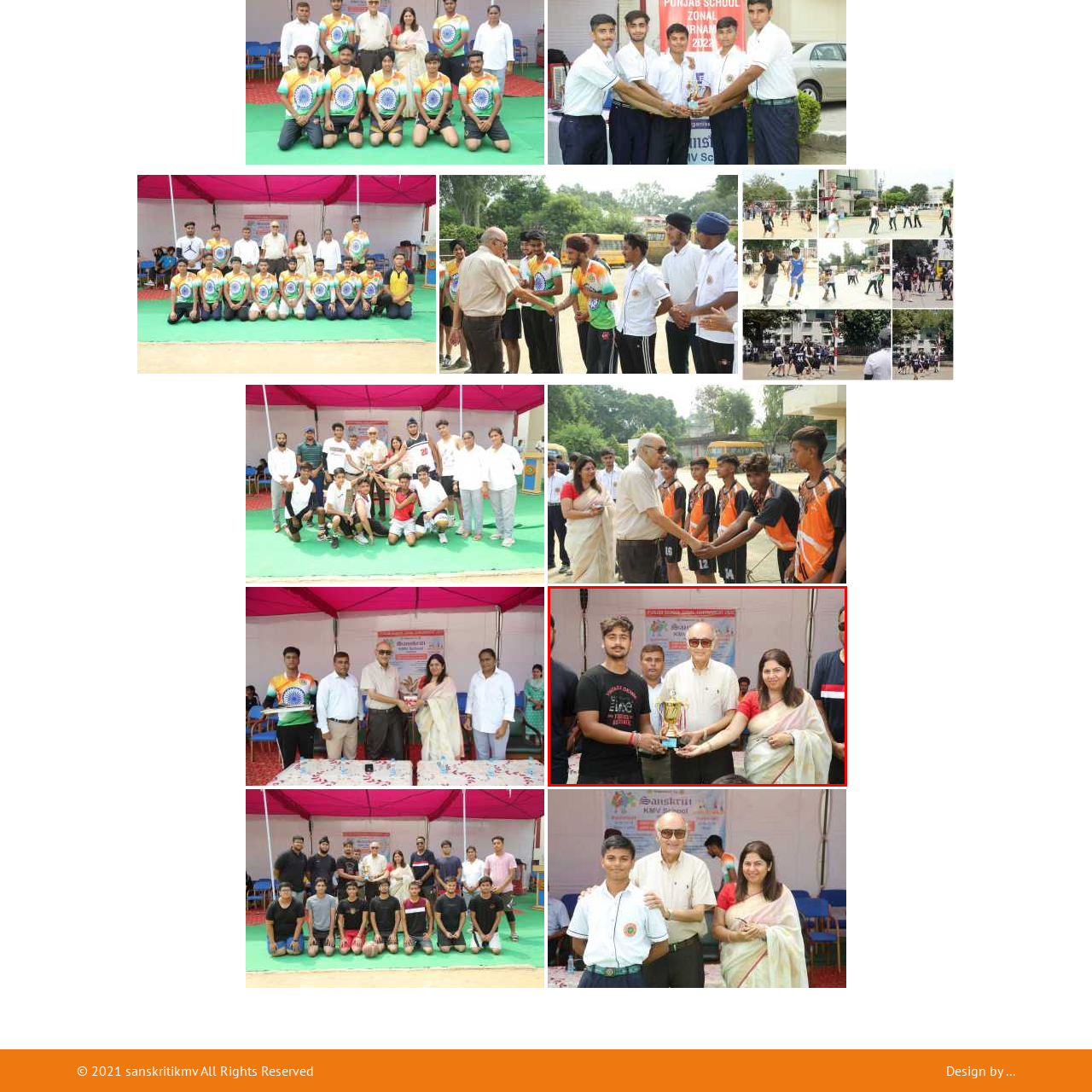Pay special attention to the segment of the image inside the red box and offer a detailed answer to the question that follows, based on what you see: What is the award recipient holding?

The young participant who is receiving the award is proudly holding a trophy aloft, symbolizing victory and recognition, which is a key aspect of the celebratory atmosphere in the image.